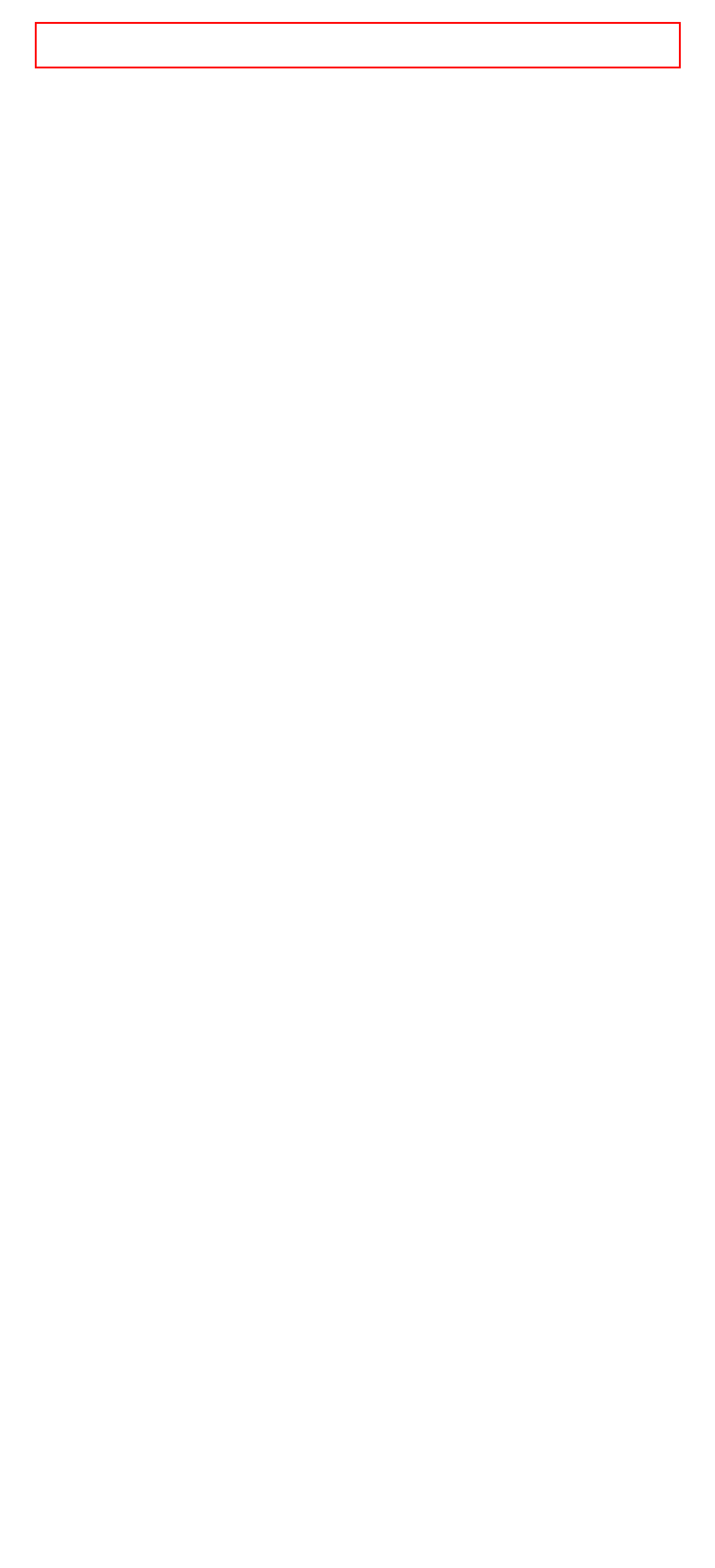You have a screenshot of a webpage with a red bounding box around an element. Choose the best matching webpage description that would appear after clicking the highlighted element. Here are the candidates:
A. Latest News and Blog Posts | Qventus, Inc.
B. Services | Qventus, Inc.
C. Archives: Resources | Qventus, Inc.
D. OR Scheduling Software & Analytics for Surgical Practices | Qventus, Inc.
E. Platform | Qventus, Inc.
F. Emergency Department | Qventus, Inc.
G. Success Stories | Qventus, Inc.
H. Automated Operations | Qventus, Inc.

F